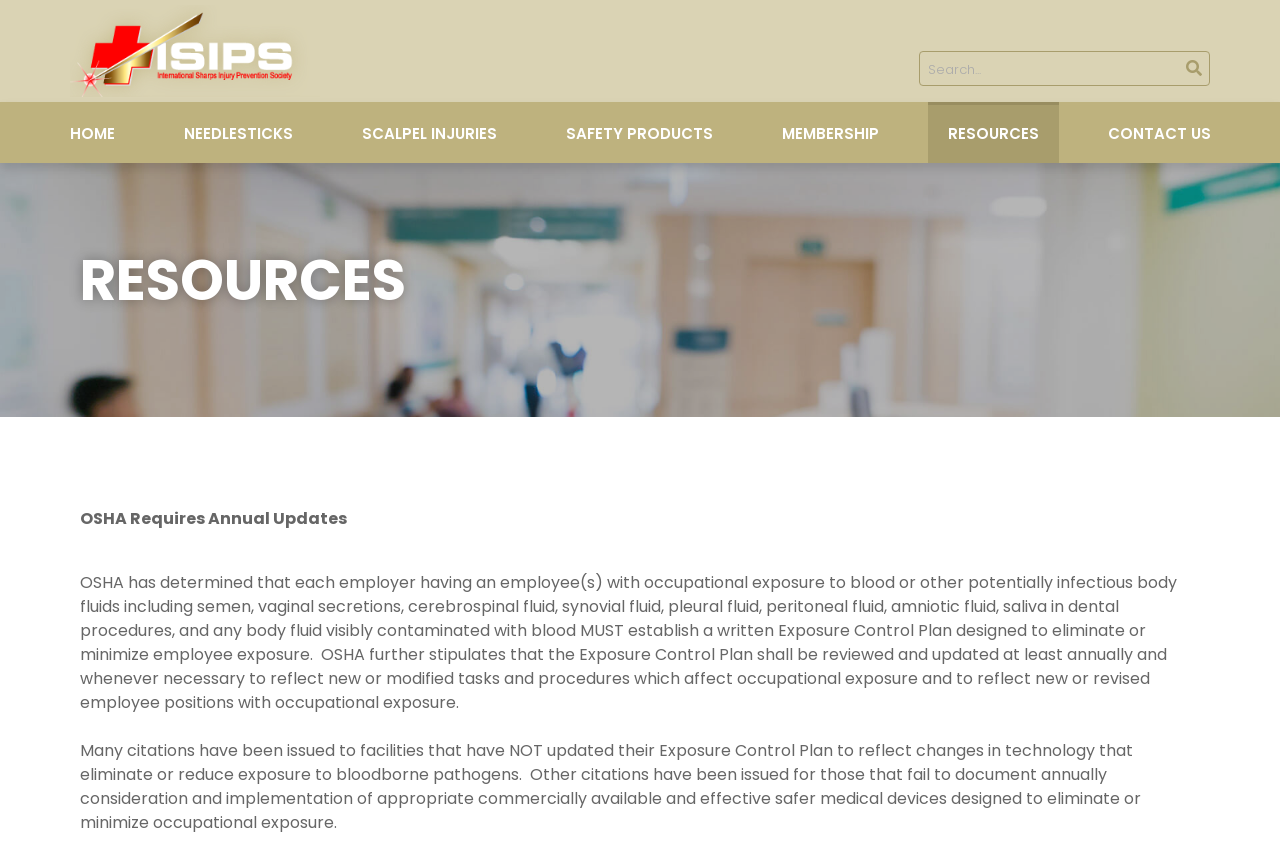Using the description "Resources</sue>", predict the bounding box of the relevant HTML element.

[0.725, 0.121, 0.827, 0.193]